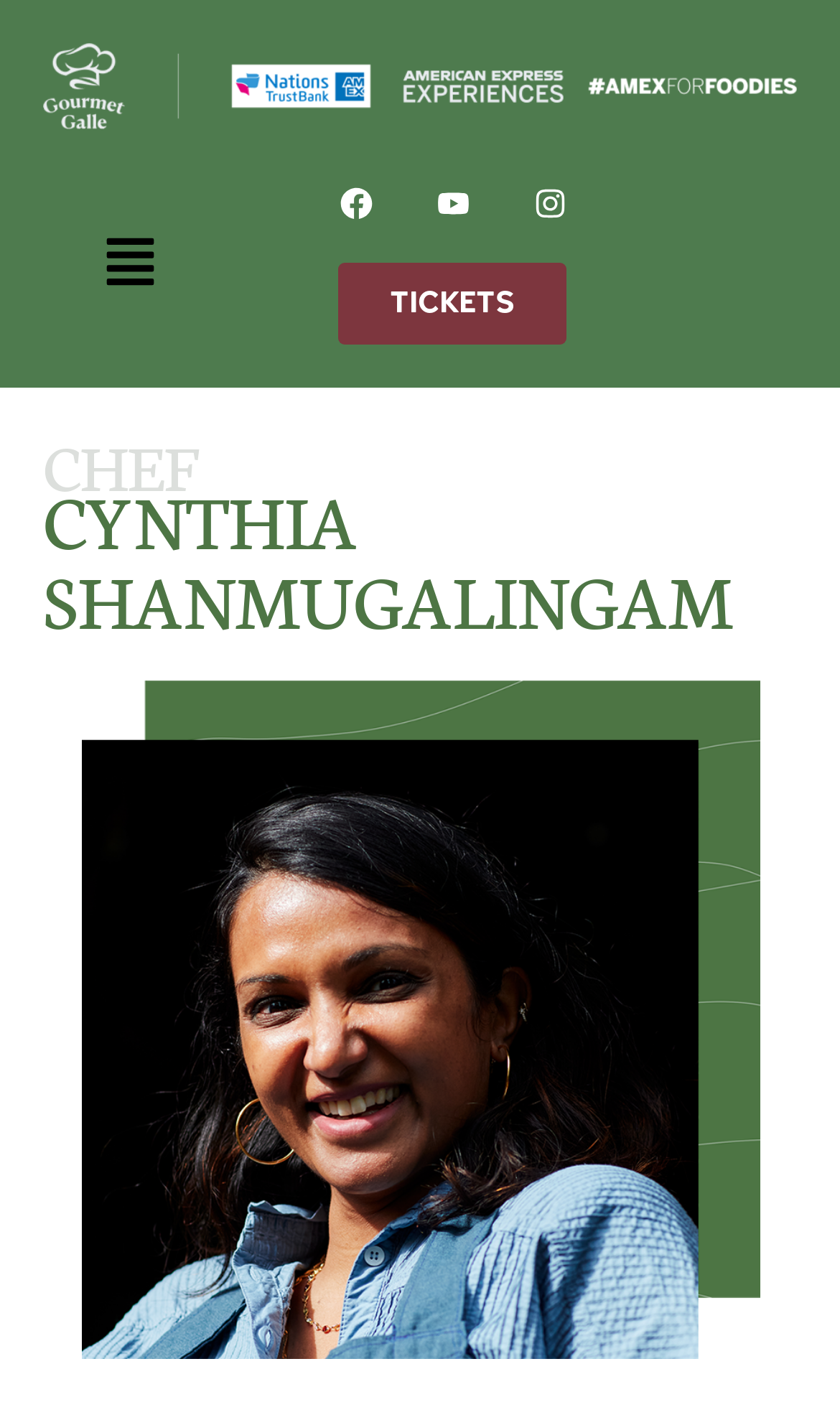Construct a comprehensive caption that outlines the webpage's structure and content.

The webpage is about Chef Cynthia Shanmugalingam, a British-Sri Lankan Tamil cook. At the top left corner, there is a logo image with a link to the default logo. Next to the logo, there is a "Menu" button. On the same row, there are three social media links, Facebook, Youtube, and Instagram, each accompanied by an image. 

Below the logo and social media links, there is a prominent link to "TICKETS" at the top center of the page. 

The main content of the page is divided into two sections, with a heading "CHEF" at the top, followed by a larger heading "CYNTHIA SHANMUGALINGAM" below it, both spanning the full width of the page.